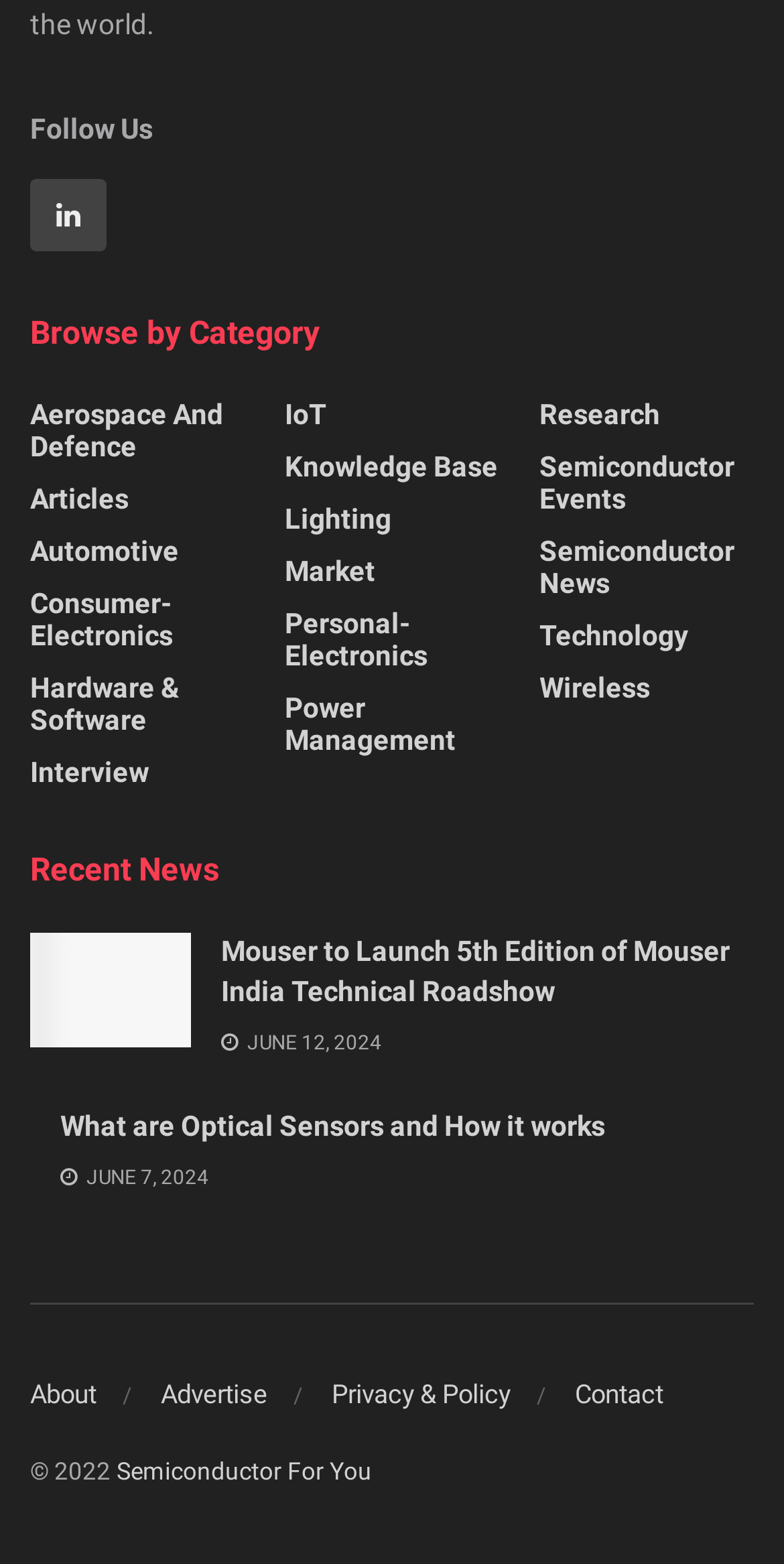Predict the bounding box of the UI element that fits this description: "Power Management".

[0.363, 0.442, 0.637, 0.483]